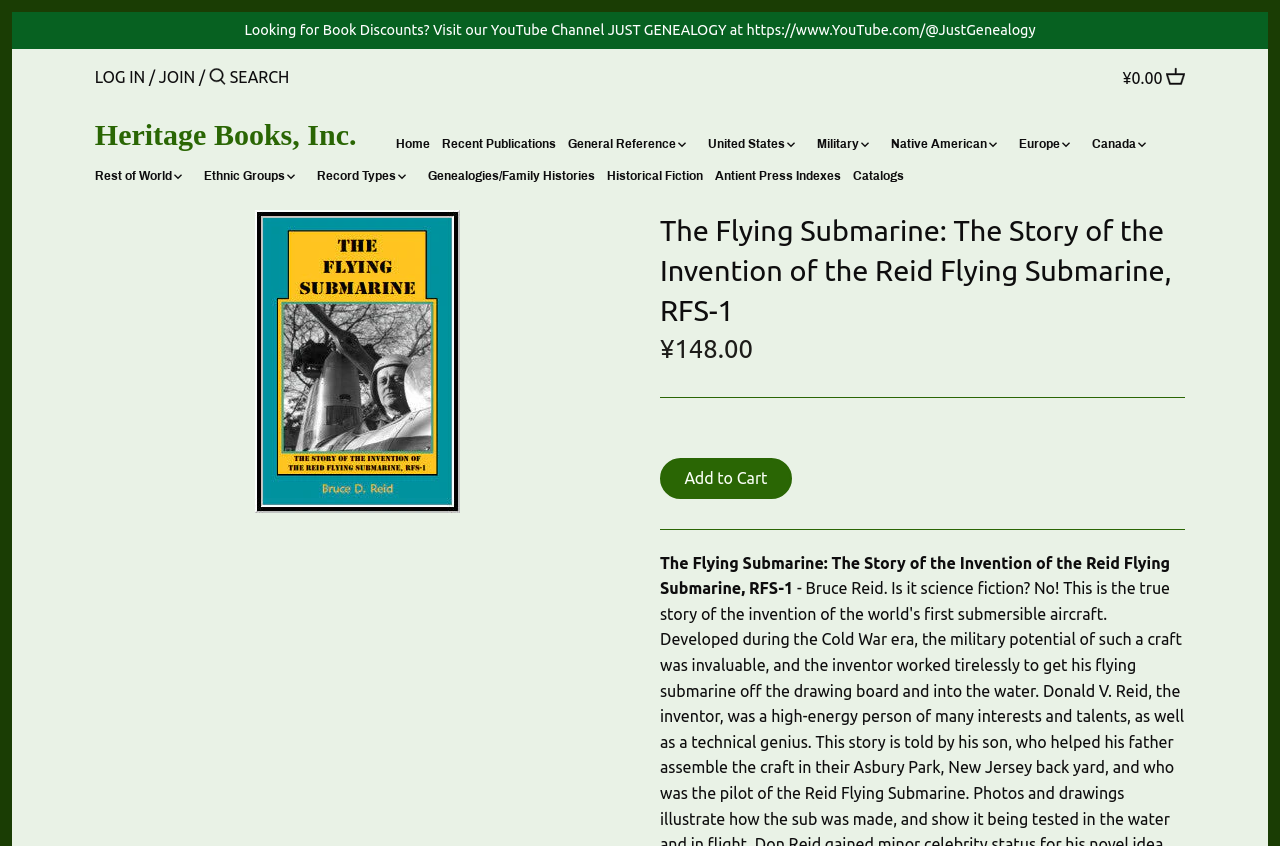Provide an in-depth caption for the contents of the webpage.

This webpage is about a book titled "The Flying Submarine: The Story of the Invention of the Reid Flying Submarine, RFS-1" by Bruce Reid. The page has a navigation menu at the top with links to "LOG IN", "JOIN", and a search bar. Below the navigation menu, there is a promotional message "Looking for Book Discounts? Visit our YouTube Channel JUST GENEALOGY at https://www.YouTube.com/@JustGenealogy".

On the left side of the page, there is a long list of links categorized by topics such as "Baseball", "Biography", "Children", and so on. These links are arranged vertically, with each link taking up a small portion of the page.

On the right side of the page, there is a section dedicated to the book, with a heading "The Flying Submarine: The Story of the Invention of the Reid Flying Submarine, RFS-1". Below the heading, there is an image of the book cover, followed by the book's price "¥148.00" and an "Add to Cart" button. There is also a brief description of the book.

At the bottom of the page, there is another list of links, this time categorized by states in the United States, such as "Alabama", "Arkansas", "Arizona", and so on. These links are also arranged vertically, with each link taking up a small portion of the page.

Throughout the page, there are several images, including icons for the navigation menu, the book cover, and small arrow icons for the "Right" and "Left" buttons.